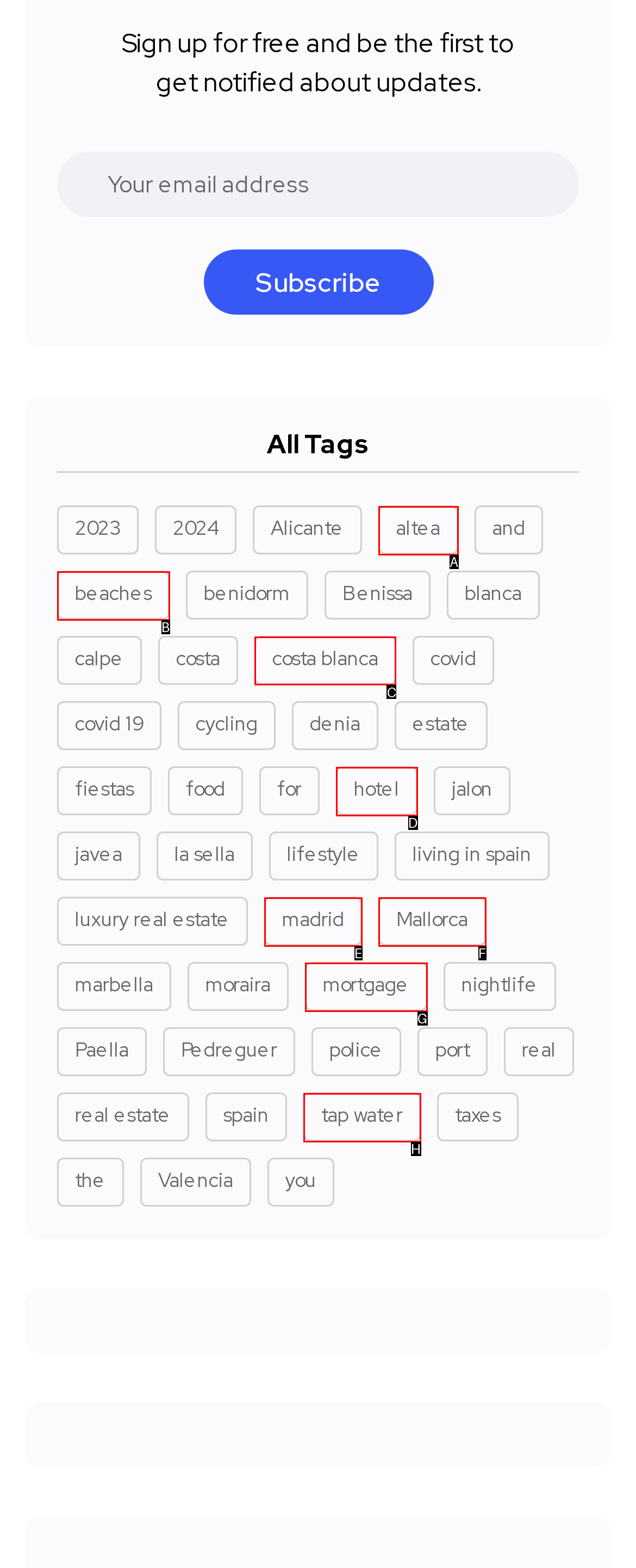Decide which UI element to click to accomplish the task: Learn about Costa Blanca
Respond with the corresponding option letter.

C